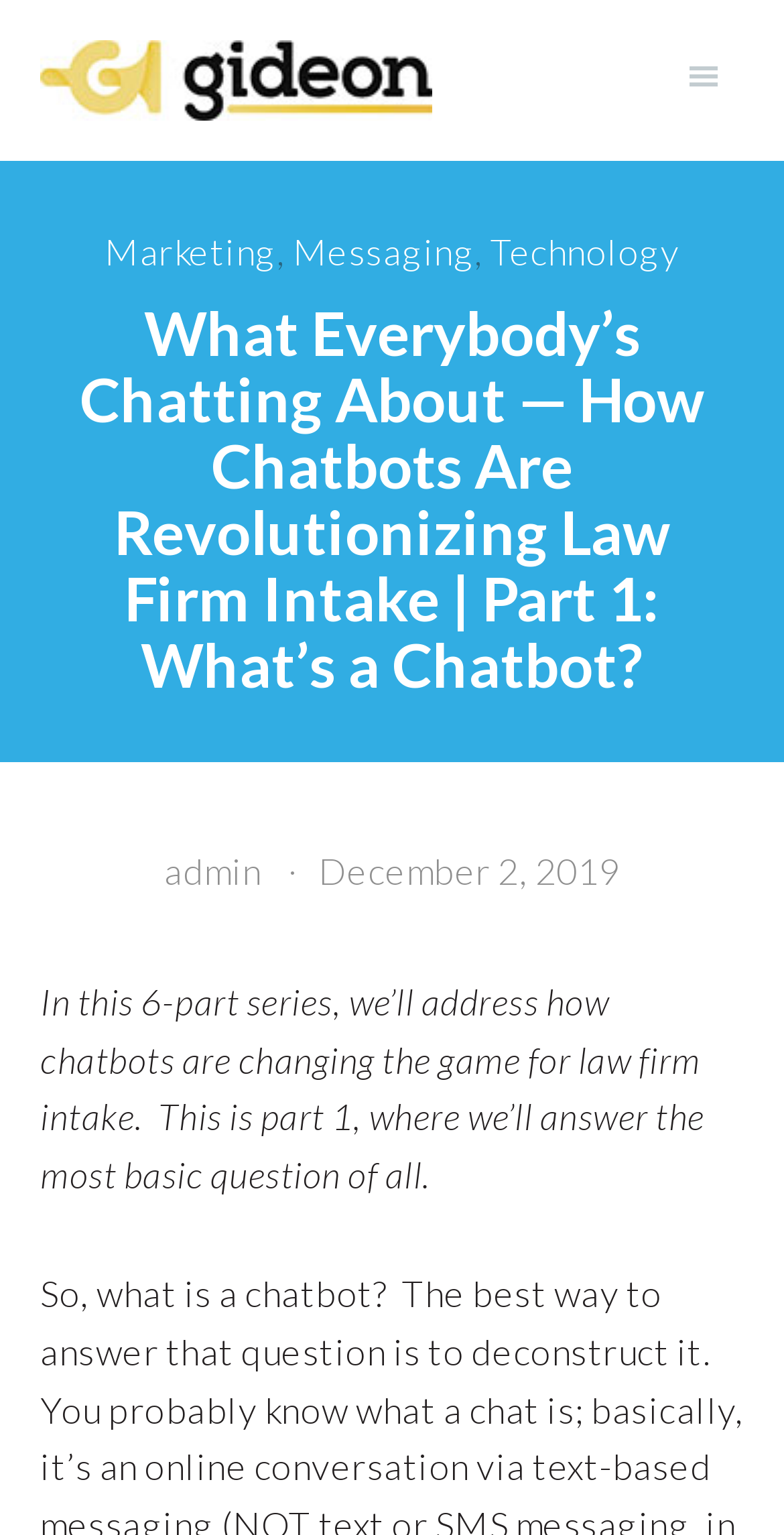What is the topic of this article series?
Please use the image to provide an in-depth answer to the question.

I found the answer by reading the main heading and the text under it, which mentions chatbots and law firm intake. This suggests that the topic of the article series is the use of chatbots in law firm intake.